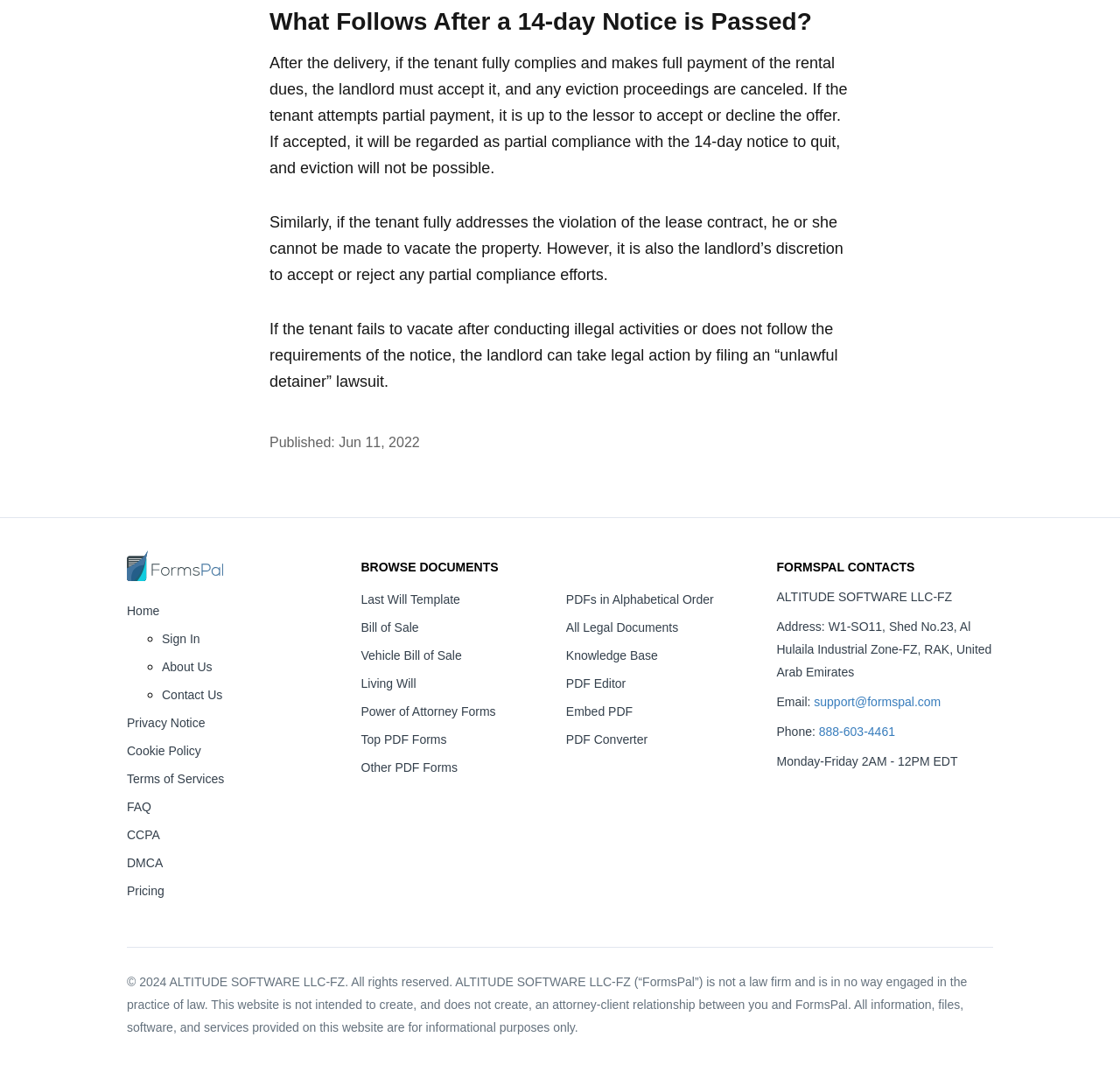What is the purpose of the 'FormsPal' website?
Look at the screenshot and respond with a single word or phrase.

Legal documents